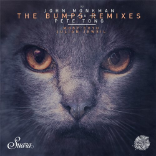Detail all significant aspects of the image you see.

The image features the cover art for "The Bumps Remixes," a music release associated with artists John Monkman, Pete Tong, and Moby. The artwork prominently showcases the intense gaze of a cat, its striking golden eyes captivating viewers against a darker, moody background. The title "THE BUMPS REMIXES" is styled in bold, prominent lettering at the top, indicating the collaborative nature of the project, while the names of the contributing artists are featured below, creating a sense of anticipation for the remixed tracks within. The branding suggests a connection to the label Suara, reinforcing the identity of the release in the electronic music scene.